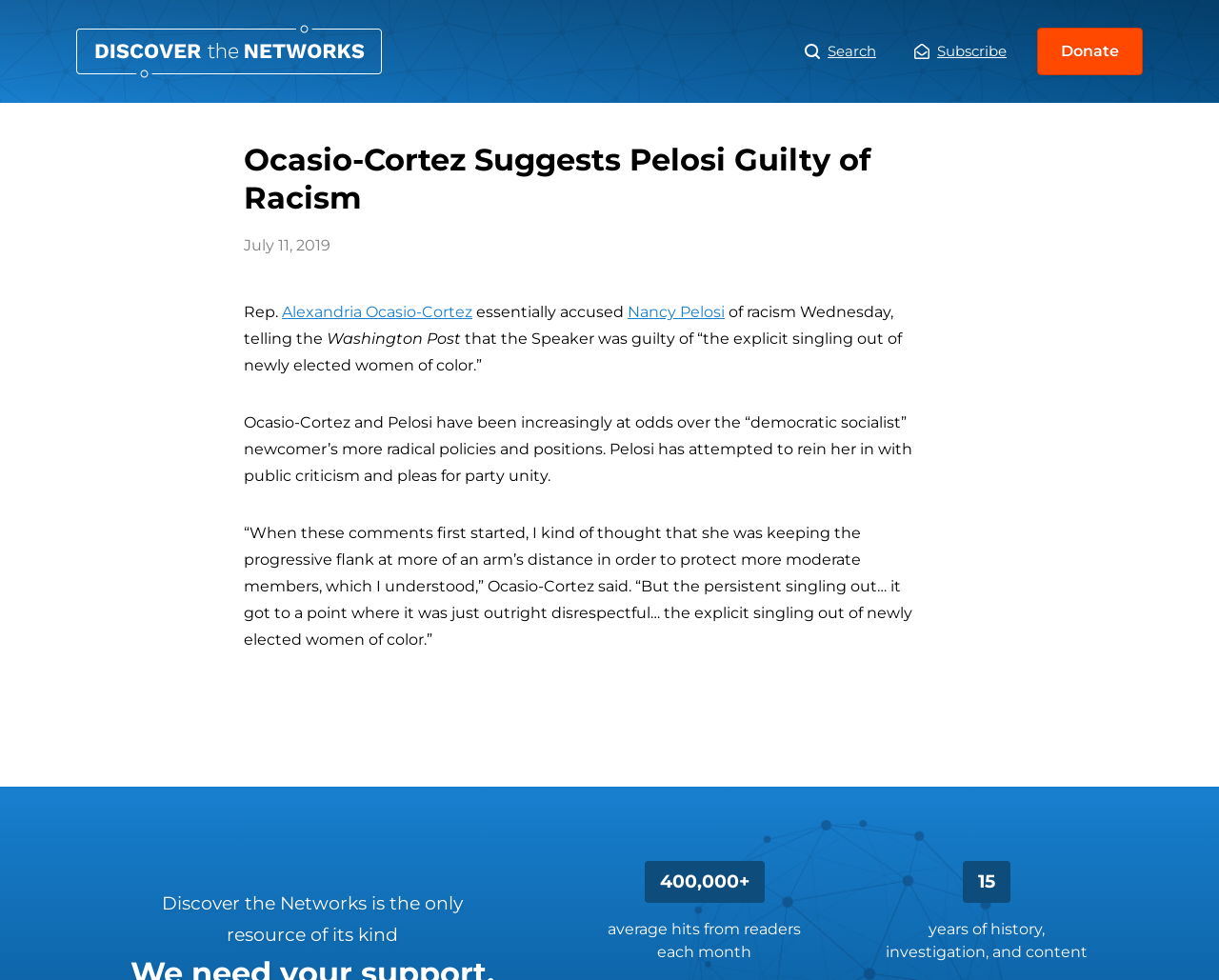Construct a thorough caption encompassing all aspects of the webpage.

The webpage is an online database focused on the political left and its agendas. At the top, there is a header section with a prominent heading that reads "Ocasio-Cortez Suggests Pelosi Guilty of Racism". Below this heading, there is a main menu section with links to "Search", "Subscribe", and "Donate", each accompanied by an icon. The "Search" link has a small image of a magnifying glass, while the "Subscribe" link has an envelope icon.

Below the main menu, there is a large section dedicated to an article about Ocasio-Cortez and Pelosi. The article has a heading that repeats the title "Ocasio-Cortez Suggests Pelosi Guilty of Racism" and is followed by a series of paragraphs that discuss the controversy between the two politicians. The text includes quotes from Ocasio-Cortez and mentions the Washington Post.

To the right of the article, there is a section that displays statistics about the website, including the number of hits per month (over 400,000) and the number of years the website has been active (15 years). There is also a statement that describes the website as a unique resource for investigating and understanding the political left.

Overall, the webpage is focused on providing information and resources about the political left, with a specific article about Ocasio-Cortez and Pelosi taking center stage.